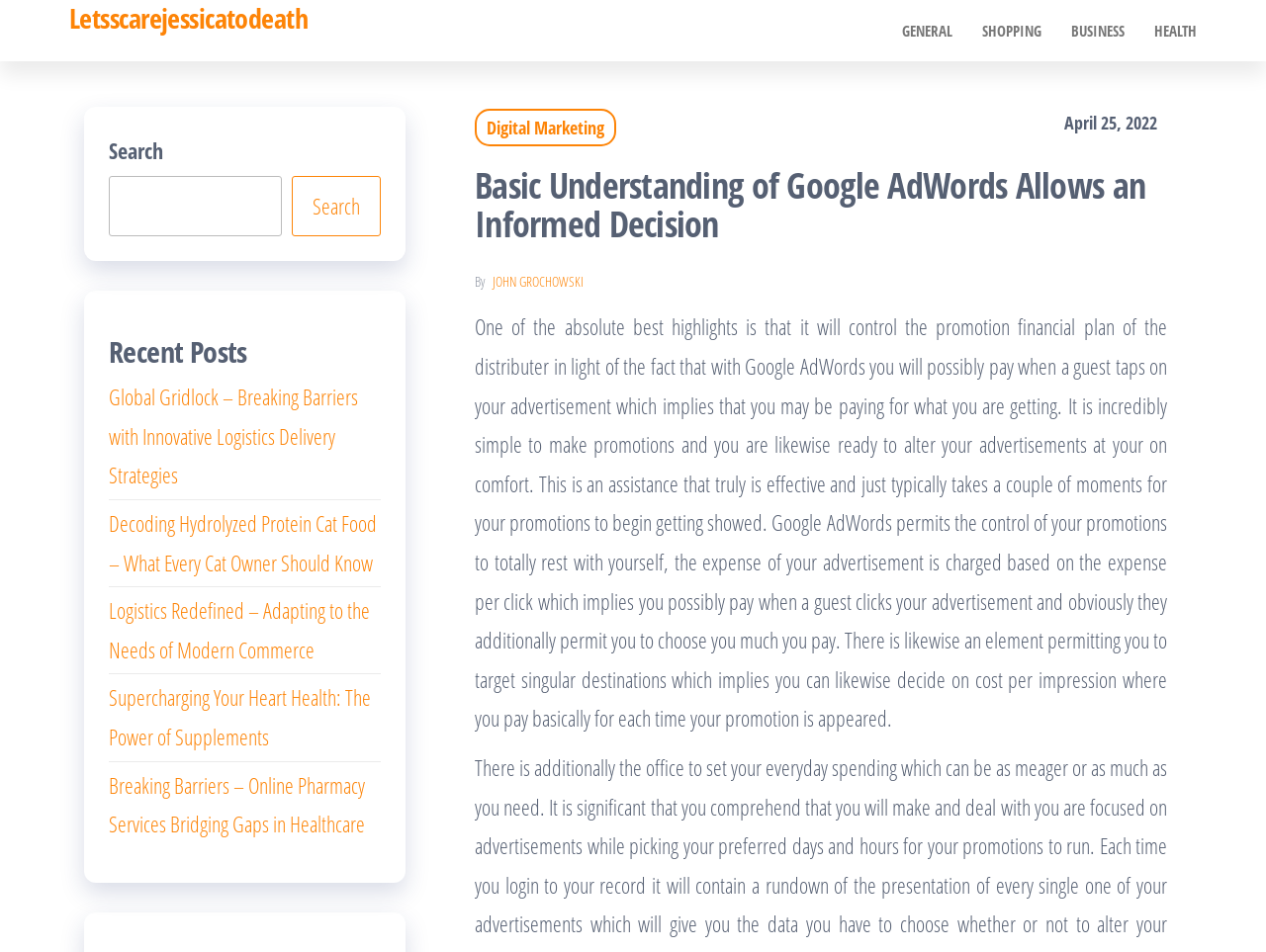Give a one-word or phrase response to the following question: How many recent posts are listed?

5